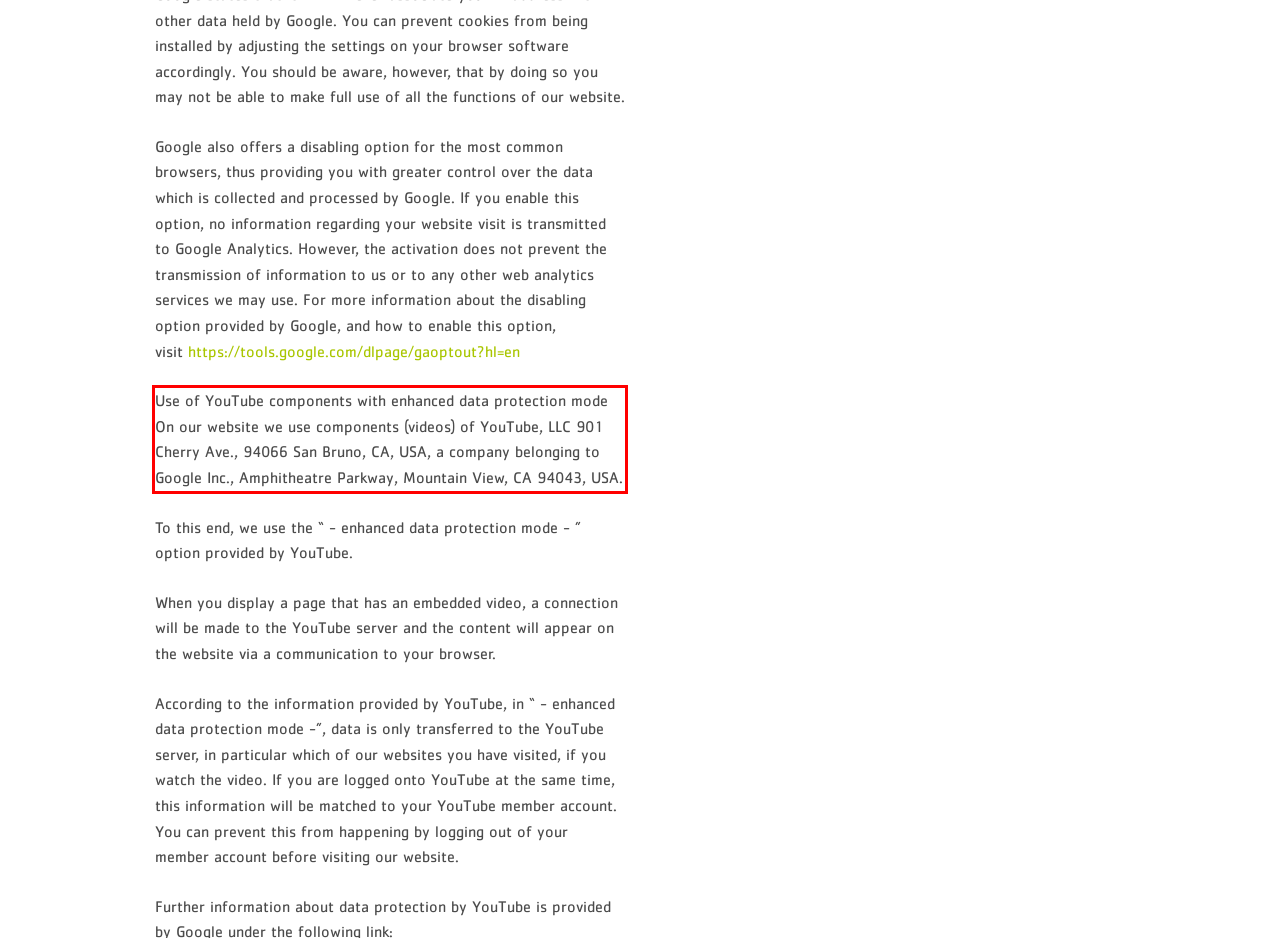Please recognize and transcribe the text located inside the red bounding box in the webpage image.

Use of YouTube components with enhanced data protection mode On our website we use components (videos) of YouTube, LLC 901 Cherry Ave., 94066 San Bruno, CA, USA, a company belonging to Google Inc., Amphitheatre Parkway, Mountain View, CA 94043, USA.